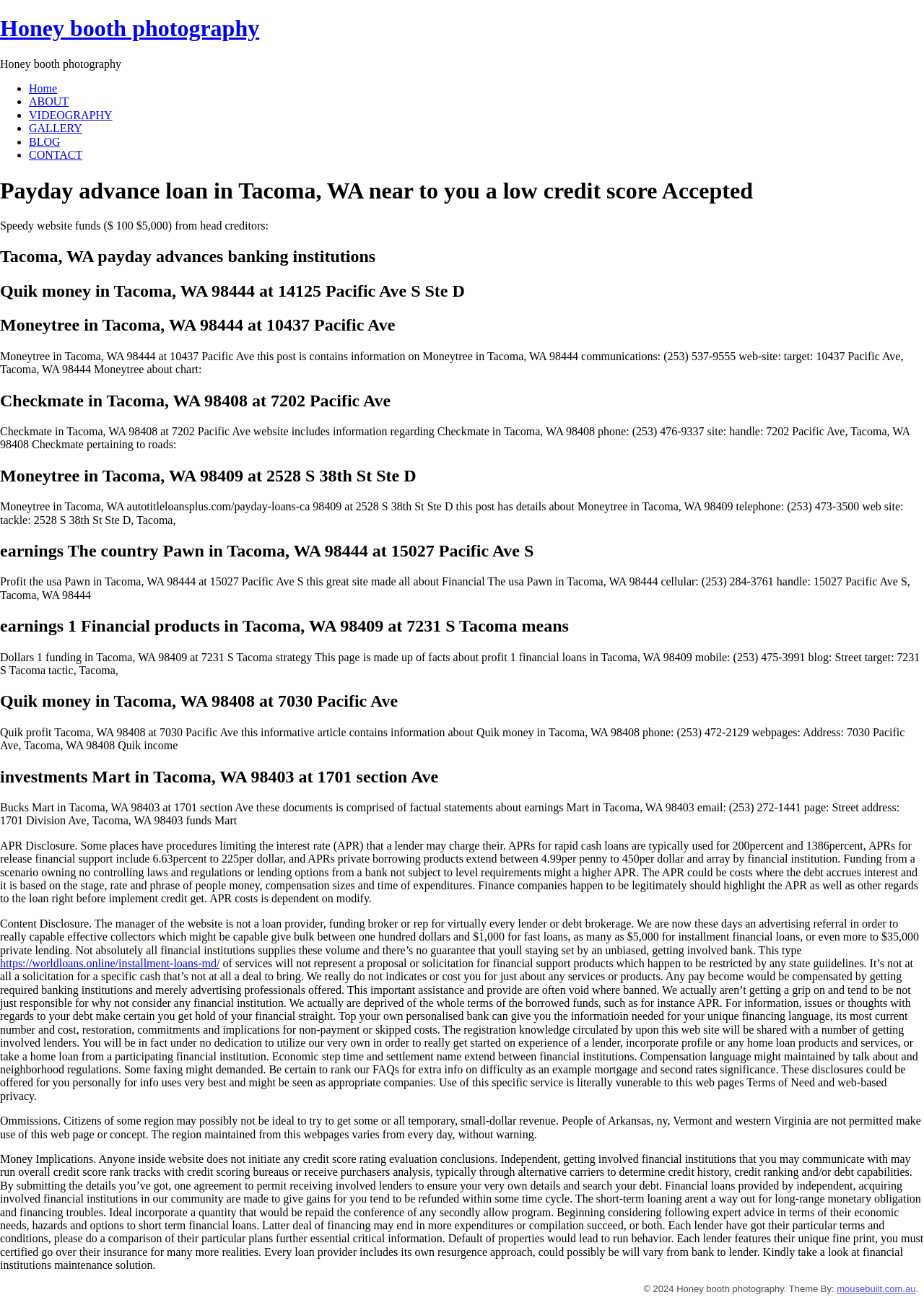Specify the bounding box coordinates of the element's region that should be clicked to achieve the following instruction: "Click on ABOUT". The bounding box coordinates consist of four float numbers between 0 and 1, in the format [left, top, right, bottom].

[0.031, 0.074, 0.074, 0.083]